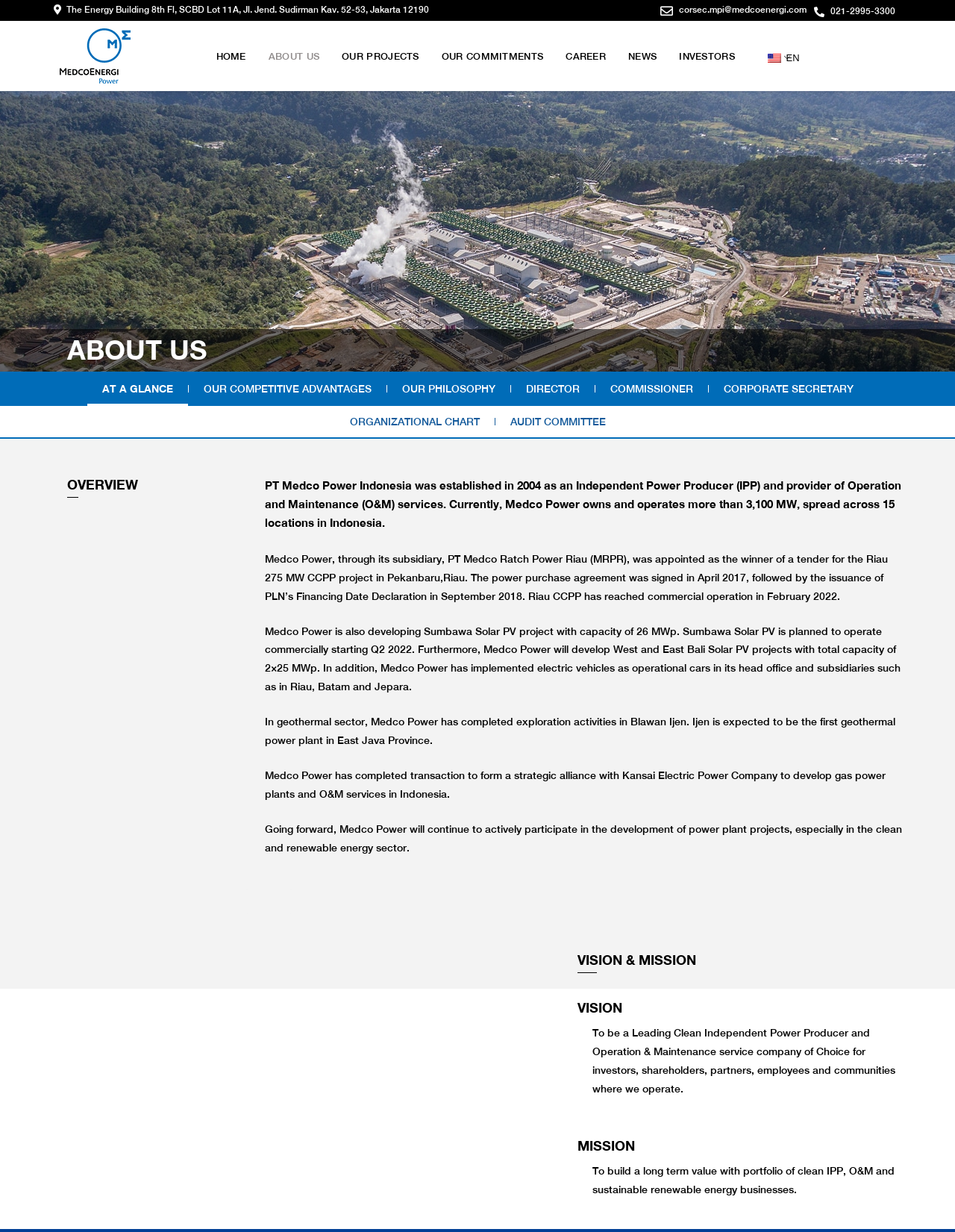How many locations does Medco Power operate in Indonesia?
Give a one-word or short phrase answer based on the image.

15